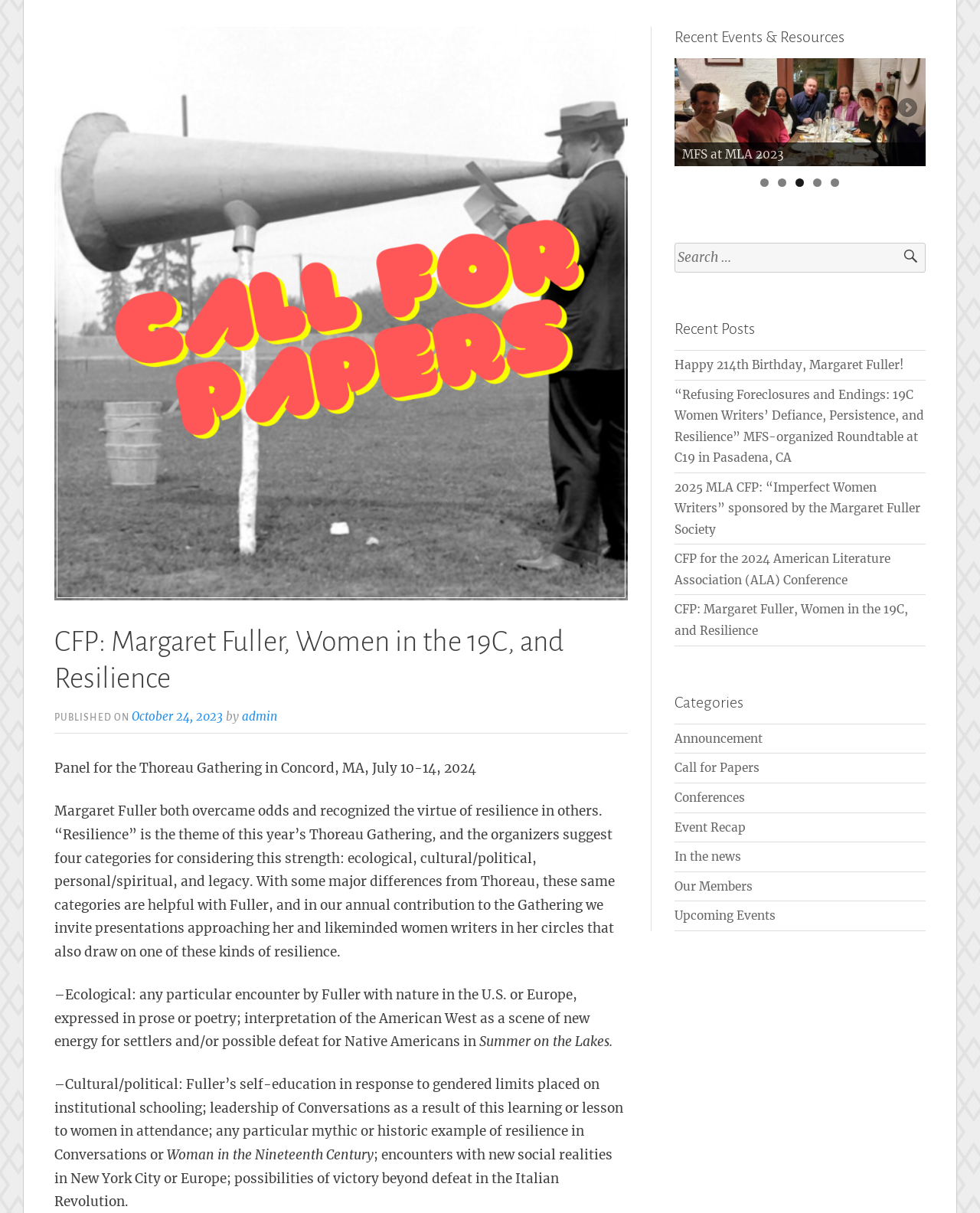Based on the provided description, "October 24, 2023", find the bounding box of the corresponding UI element in the screenshot.

[0.134, 0.584, 0.227, 0.596]